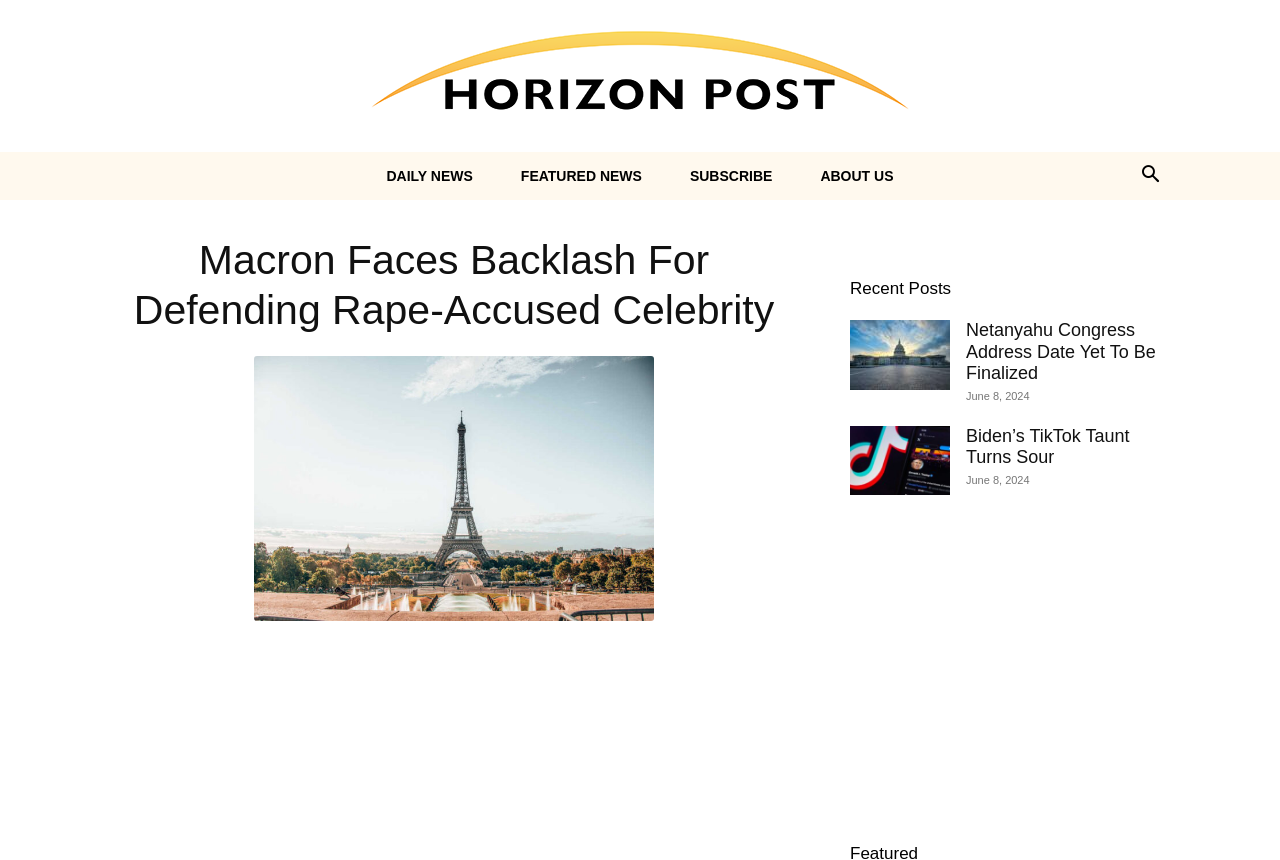Refer to the image and provide an in-depth answer to the question: 
How many images are displayed on the webpage?

I counted the number of image elements on the webpage and found three images: one above the main heading, and two images associated with the recent posts.